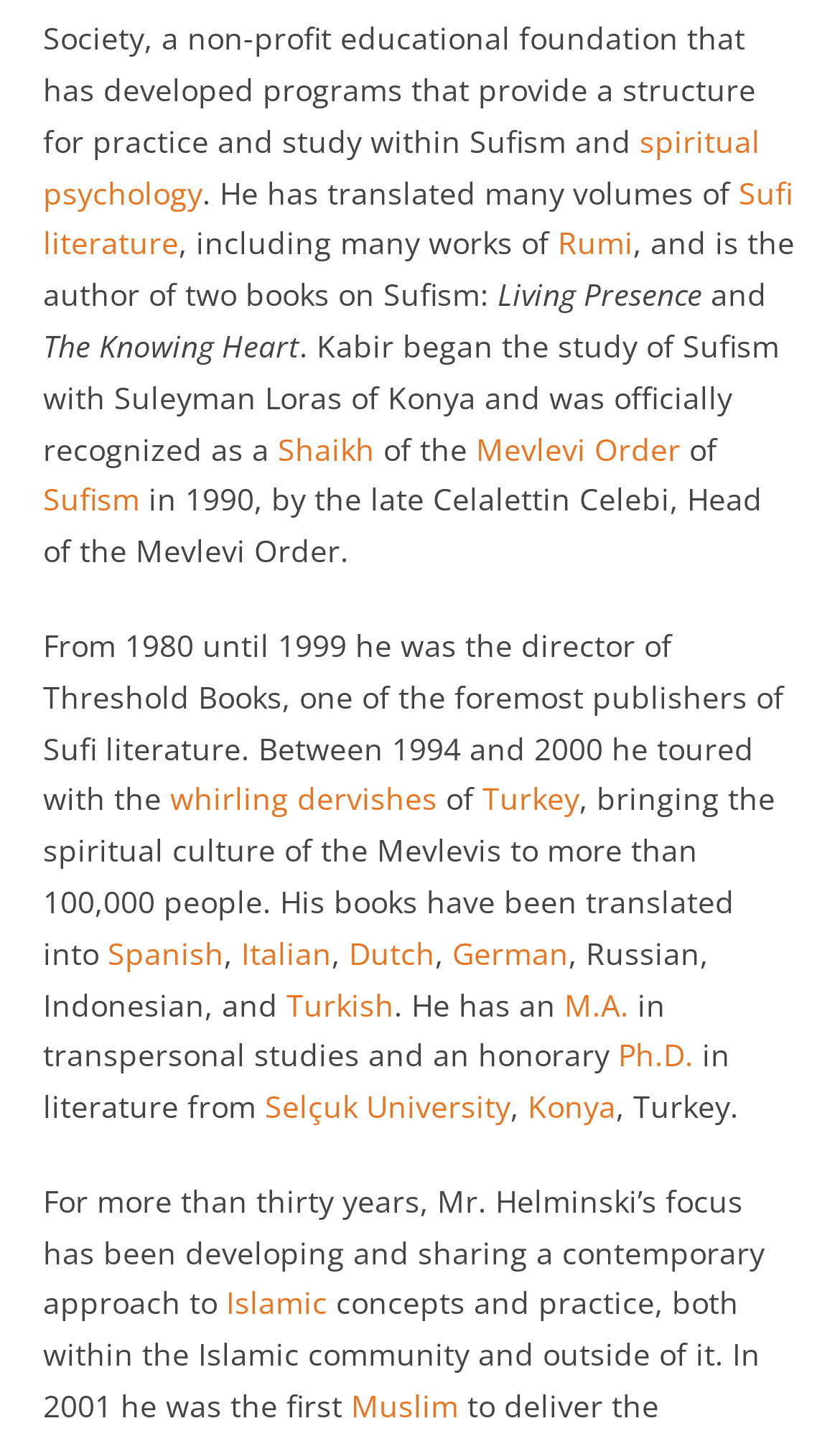Please identify the coordinates of the bounding box for the clickable region that will accomplish this instruction: "Read more about Sufi literature".

[0.051, 0.119, 0.944, 0.184]